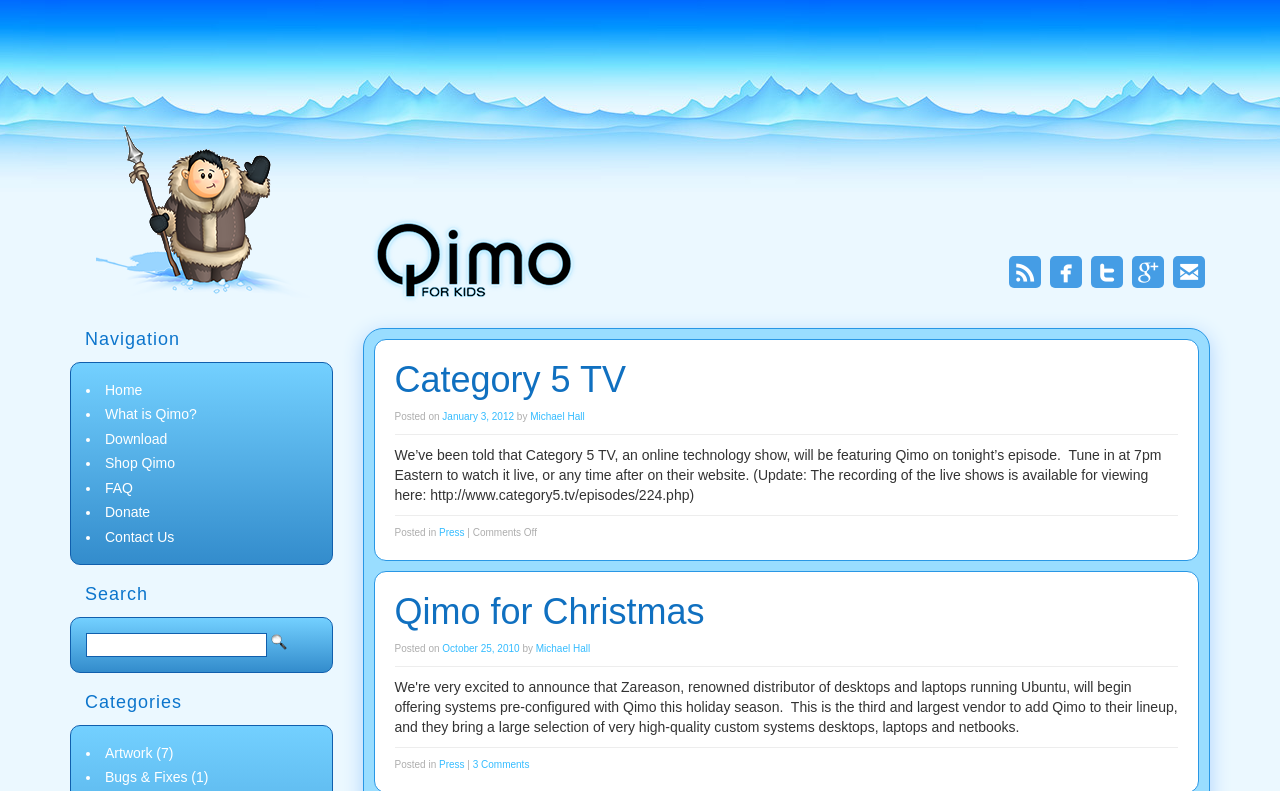What is the name of the website?
Could you please answer the question thoroughly and with as much detail as possible?

I found the answer by looking at the link with the text 'Qimo 4 Kids' which is likely the name of the website.